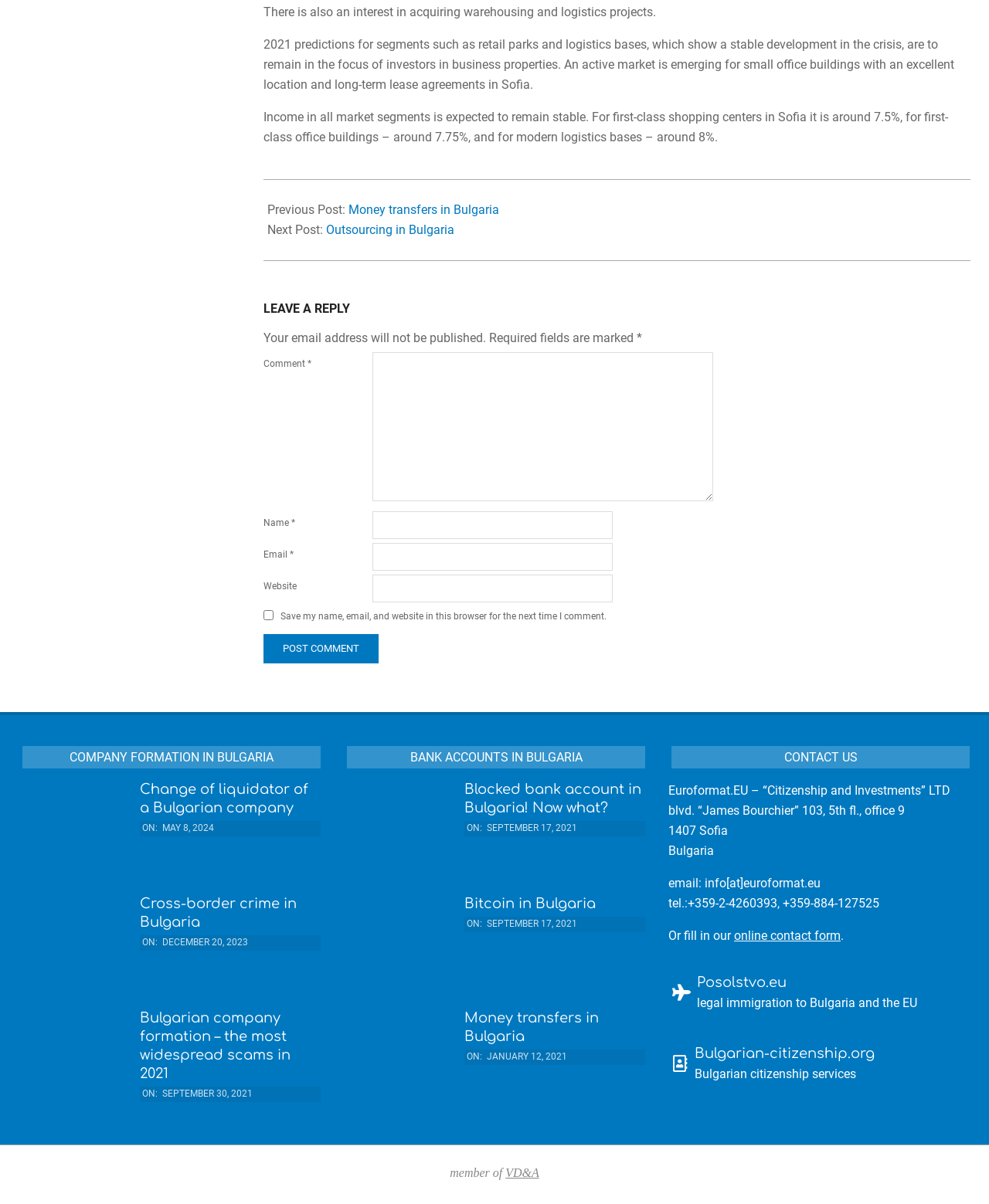Identify the bounding box coordinates of the element that should be clicked to fulfill this task: "Click on the 'Bulgarian company liquidation' link". The coordinates should be provided as four float numbers between 0 and 1, i.e., [left, top, right, bottom].

[0.02, 0.651, 0.126, 0.72]